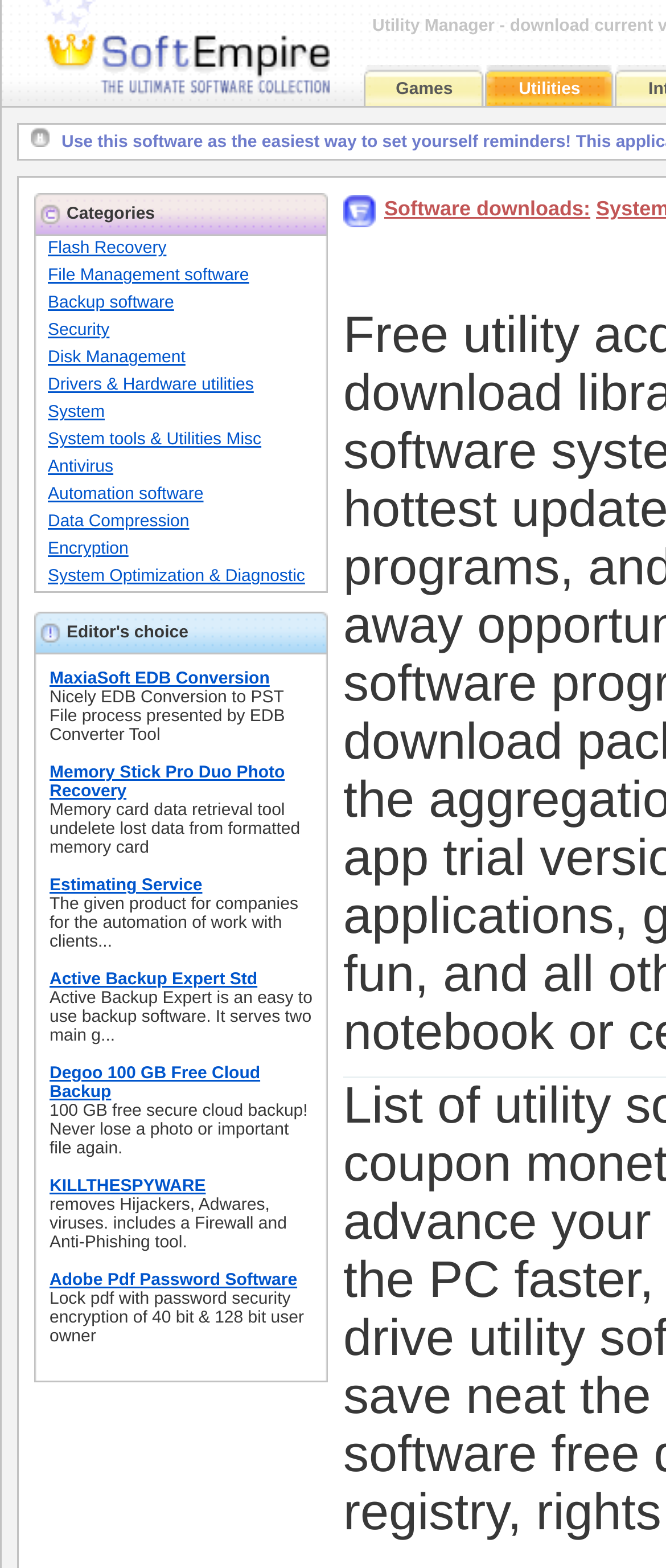Answer the question with a single word or phrase: 
What is the name of the first software listed?

MaxiaSoft EDB Conversion